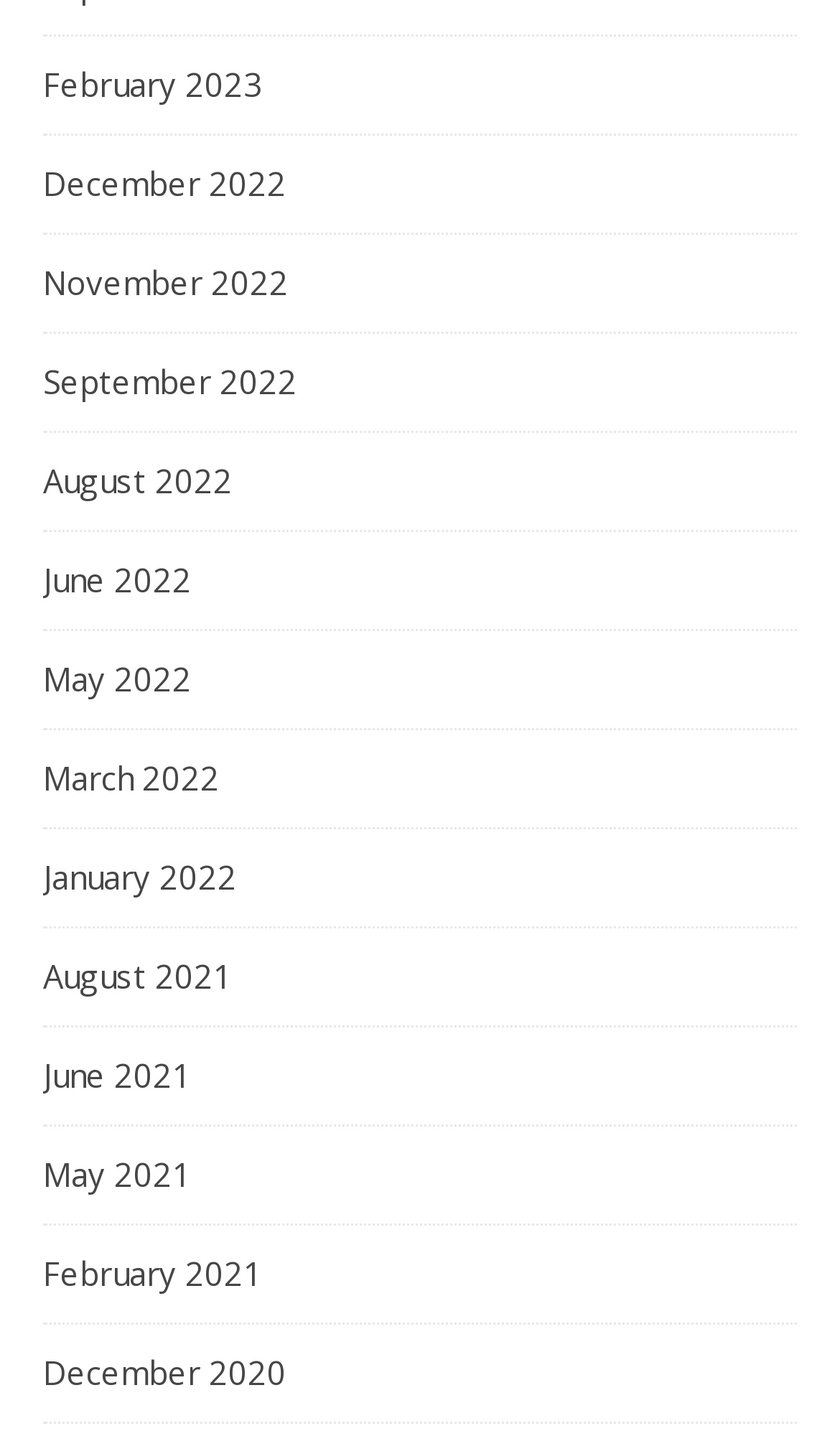Find the bounding box coordinates of the UI element according to this description: "January 2022".

[0.051, 0.58, 0.282, 0.648]